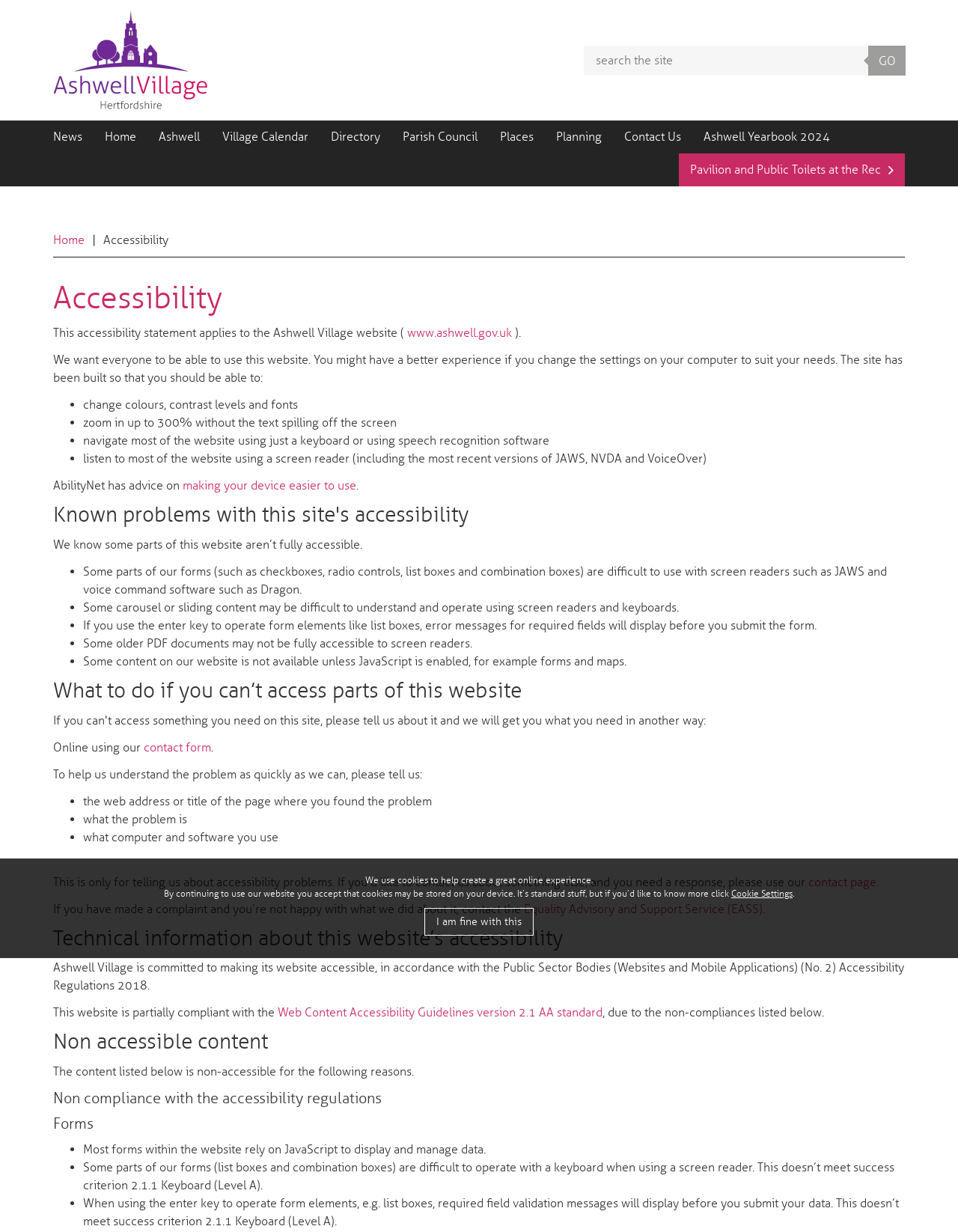Please identify the bounding box coordinates of the area that needs to be clicked to follow this instruction: "Click on Bimount Asset Tokenization and Funds Traceability".

None